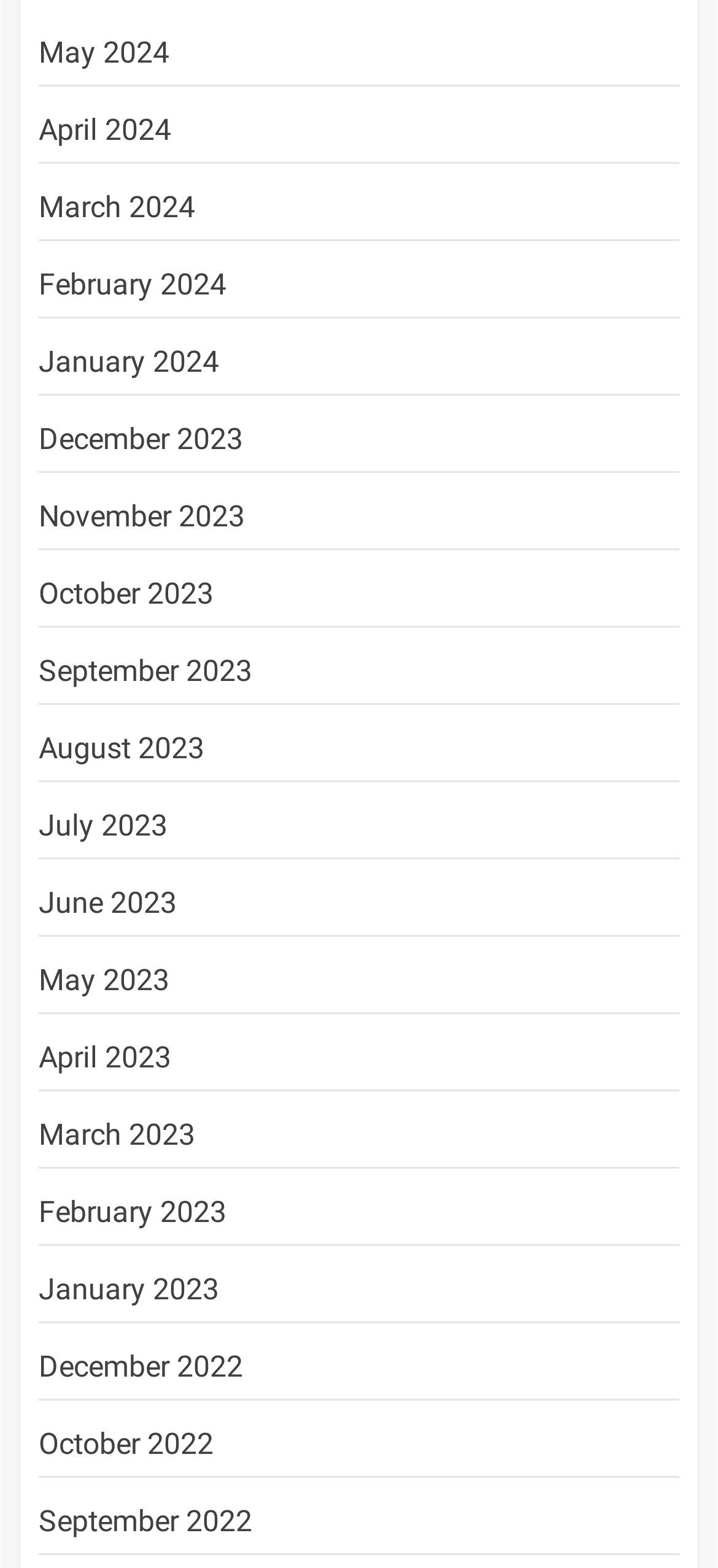Are there any months available in 2021?
Provide an in-depth answer to the question, covering all aspects.

I examined the list of links on the webpage and did not find any months available in 2021. The earliest year available is 2022.